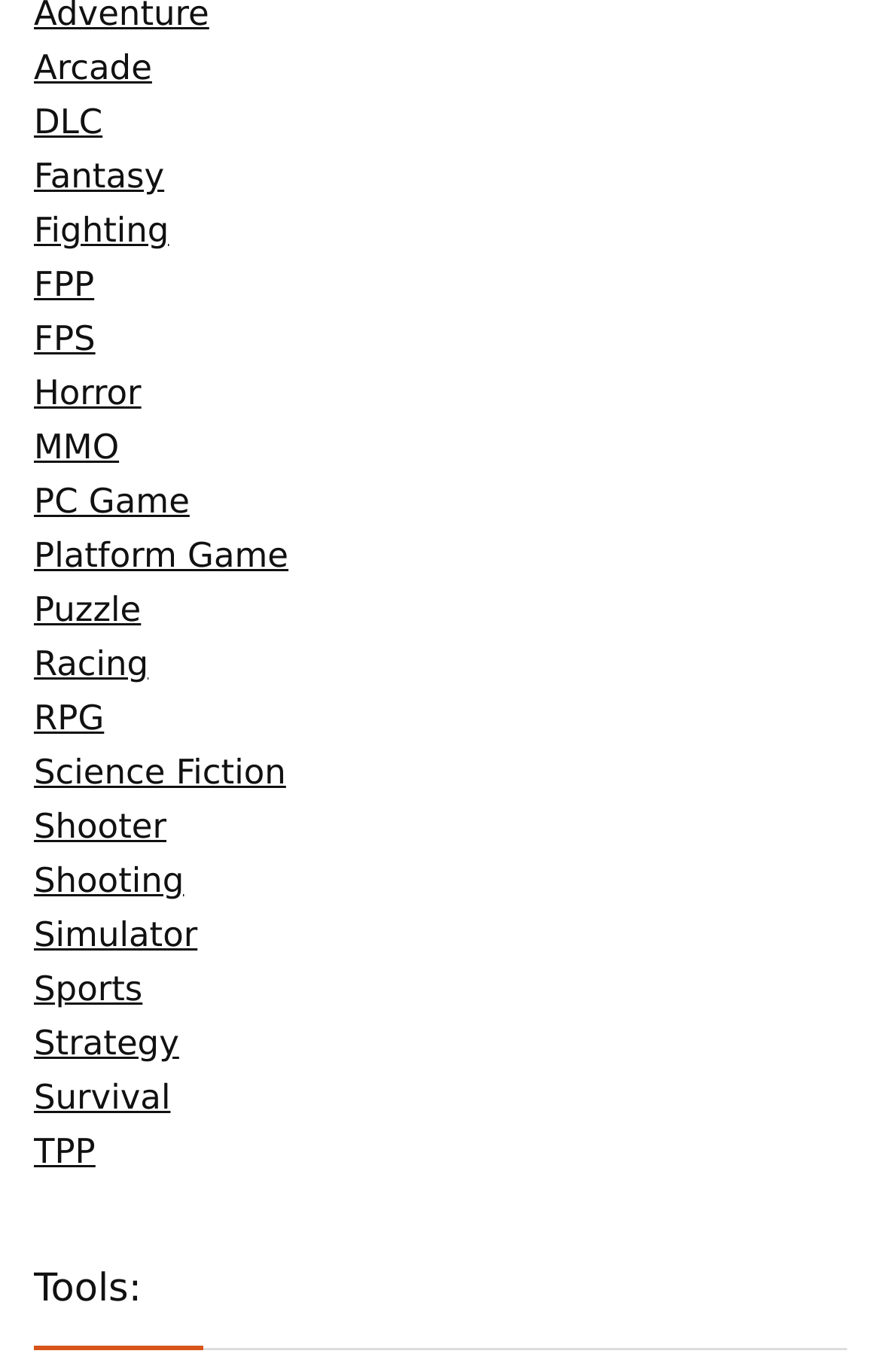What is the last game genre listed?
Analyze the image and provide a thorough answer to the question.

I looked at the list of links and found that the last one is 'Survival', which is located at the bottom of the list.